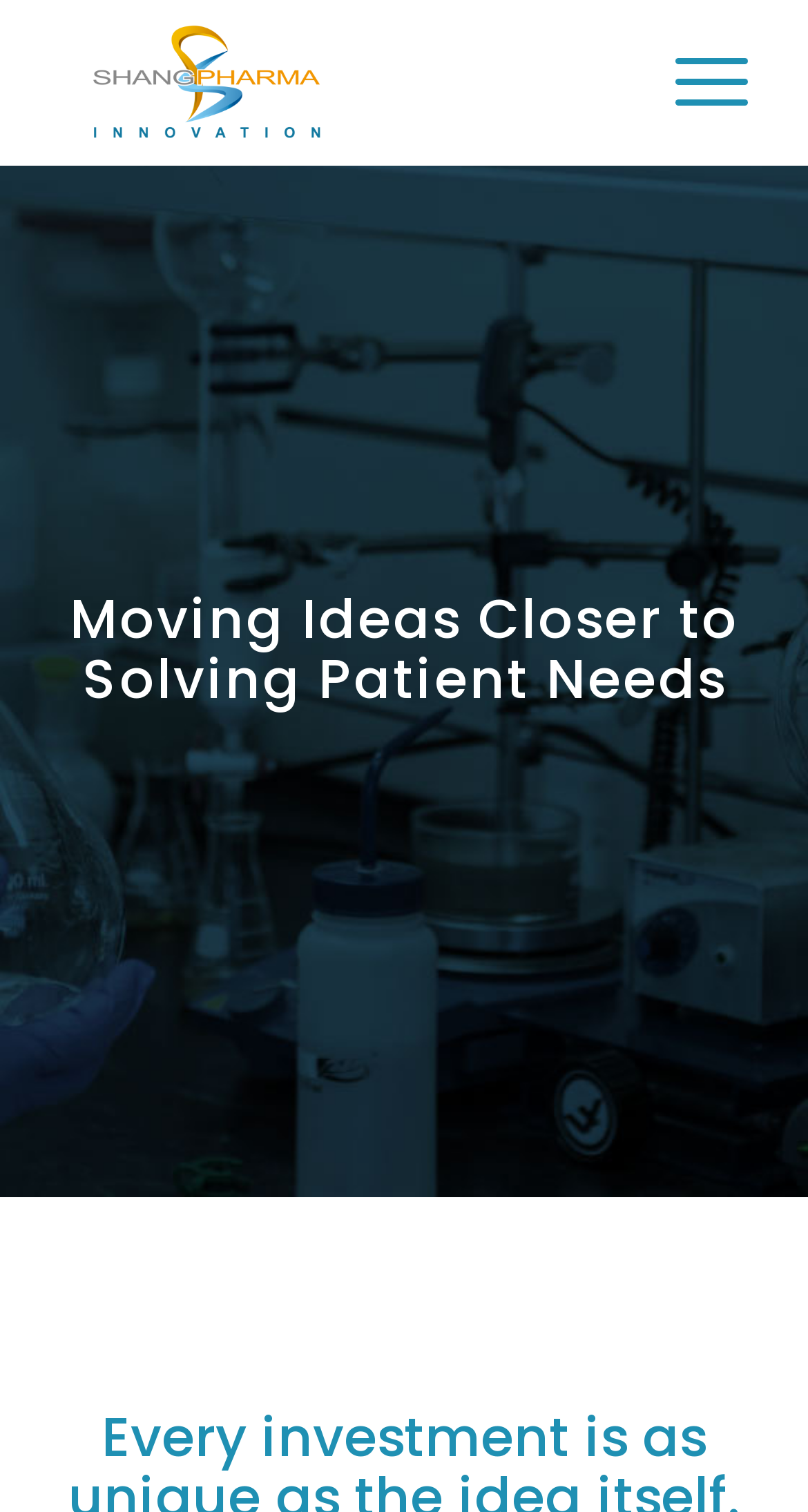What is the main topic of the webpage?
Kindly offer a comprehensive and detailed response to the question.

The main topic of the webpage can be found in the heading section, which is located in the middle of the webpage. The heading text is 'Moving Ideas Closer to Solving Patient Needs', indicating that the webpage is about solving patient needs through innovative ideas.